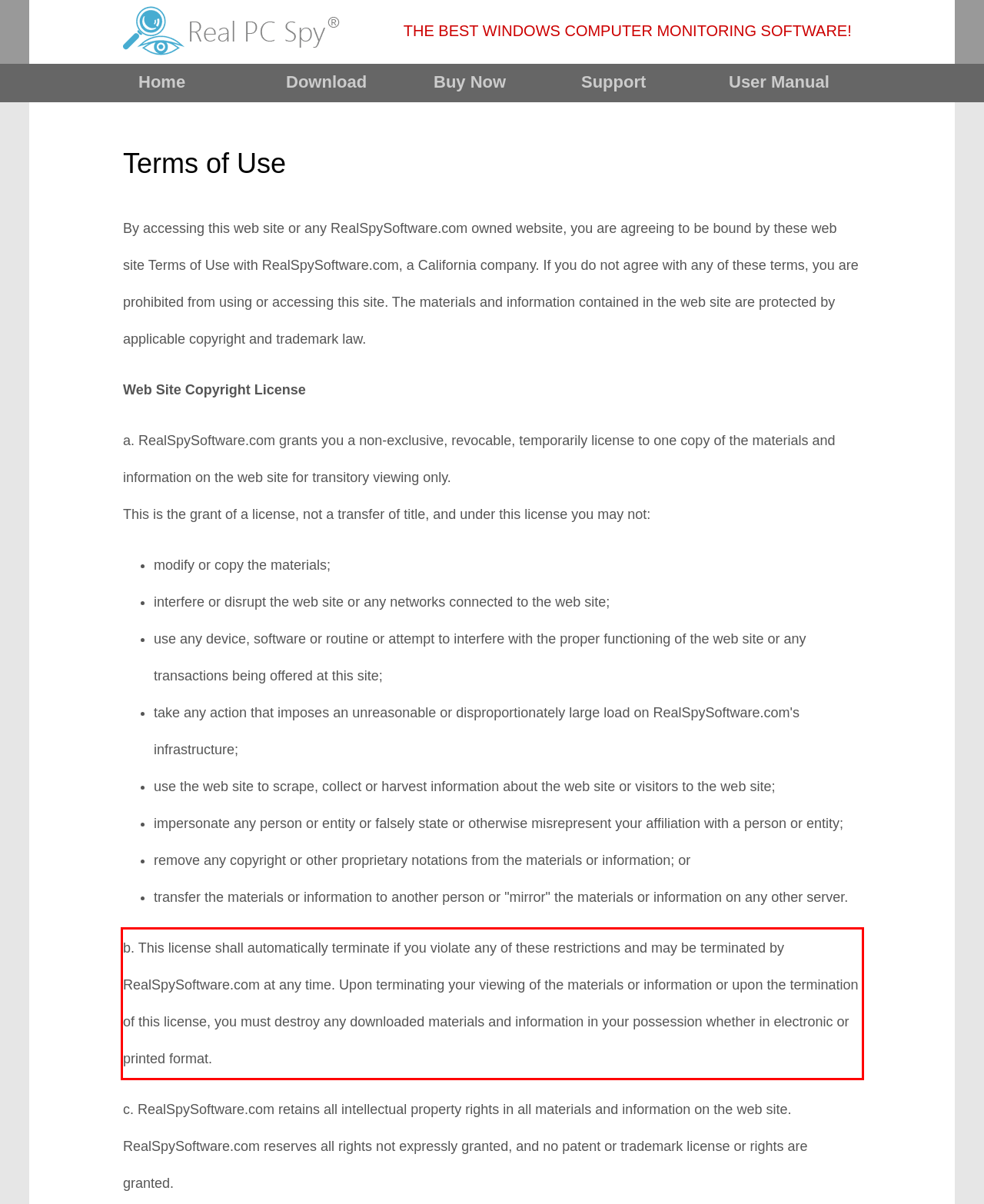You have a webpage screenshot with a red rectangle surrounding a UI element. Extract the text content from within this red bounding box.

b. This license shall automatically terminate if you violate any of these restrictions and may be terminated by RealSpySoftware.com at any time. Upon terminating your viewing of the materials or information or upon the termination of this license, you must destroy any downloaded materials and information in your possession whether in electronic or printed format.